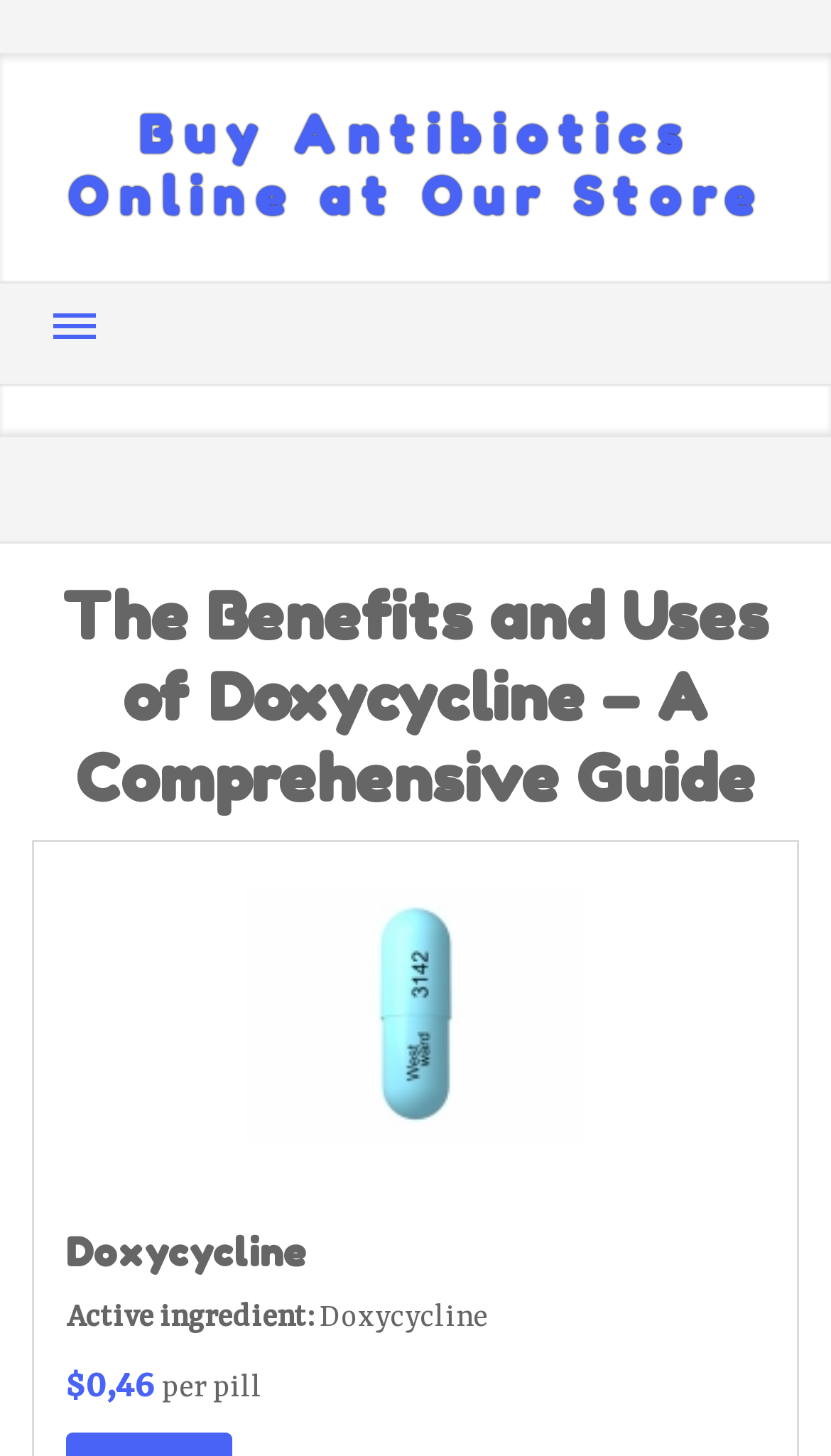Give a detailed overview of the webpage's appearance and contents.

The webpage is about the benefits and uses of Doxycycline, a comprehensive guide. At the top, there are two prominent links: "Buy Antibiotics Online at Our Store" and "Menu". Below these links, there is a hidden menu with options "HOME", "NEWS", "CONTACT US", and "SITEMAP".

The main content of the webpage is divided into sections. The first section has a header with the title "The Benefits and Uses of Doxycycline – A Comprehensive Guide". Below the header, there is an image of Doxycycline, which takes up a significant portion of the page. 

To the right of the image, there is a heading with the same title as the image, "Doxycycline". Below this heading, there are three lines of text. The first line reads "Active ingredient: Doxycycline". The second line displays the price of the medication, "$0,46 per pill".